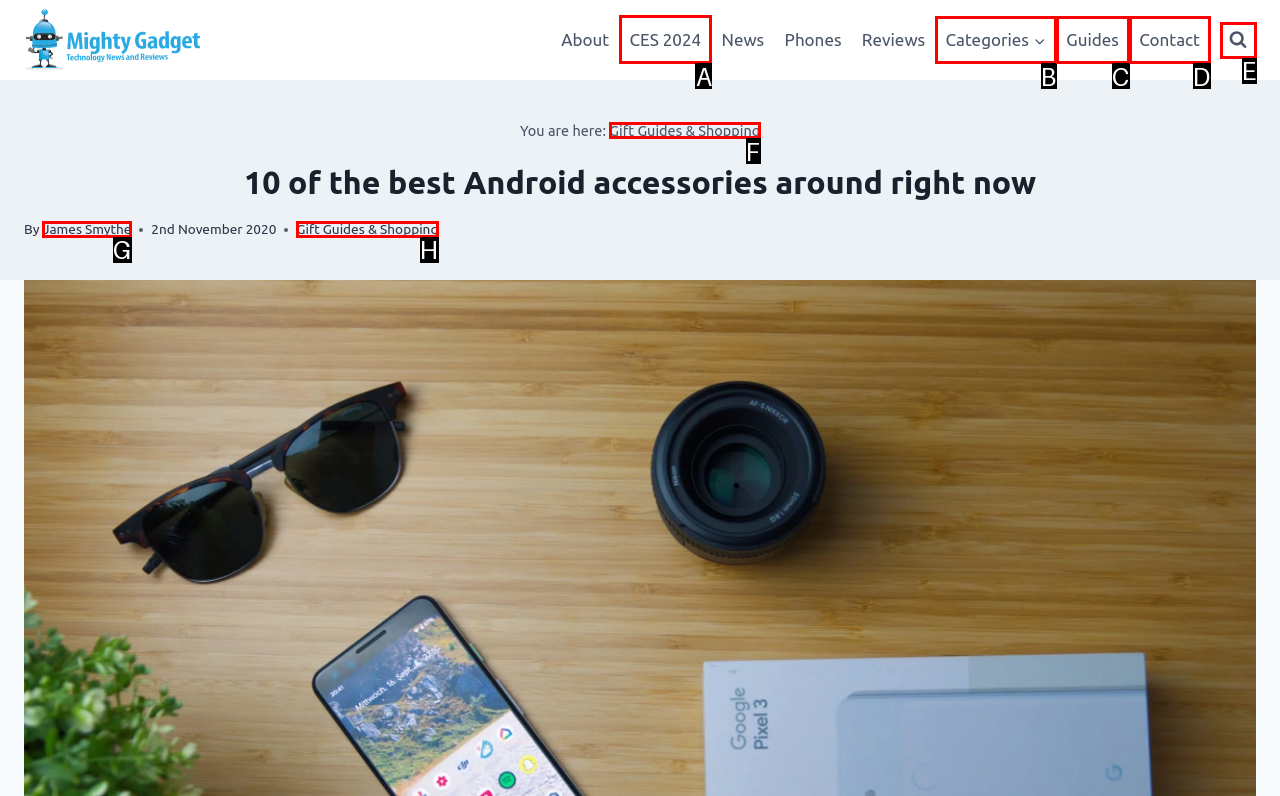Which option should I select to accomplish the task: view CES 2024 page? Respond with the corresponding letter from the given choices.

A